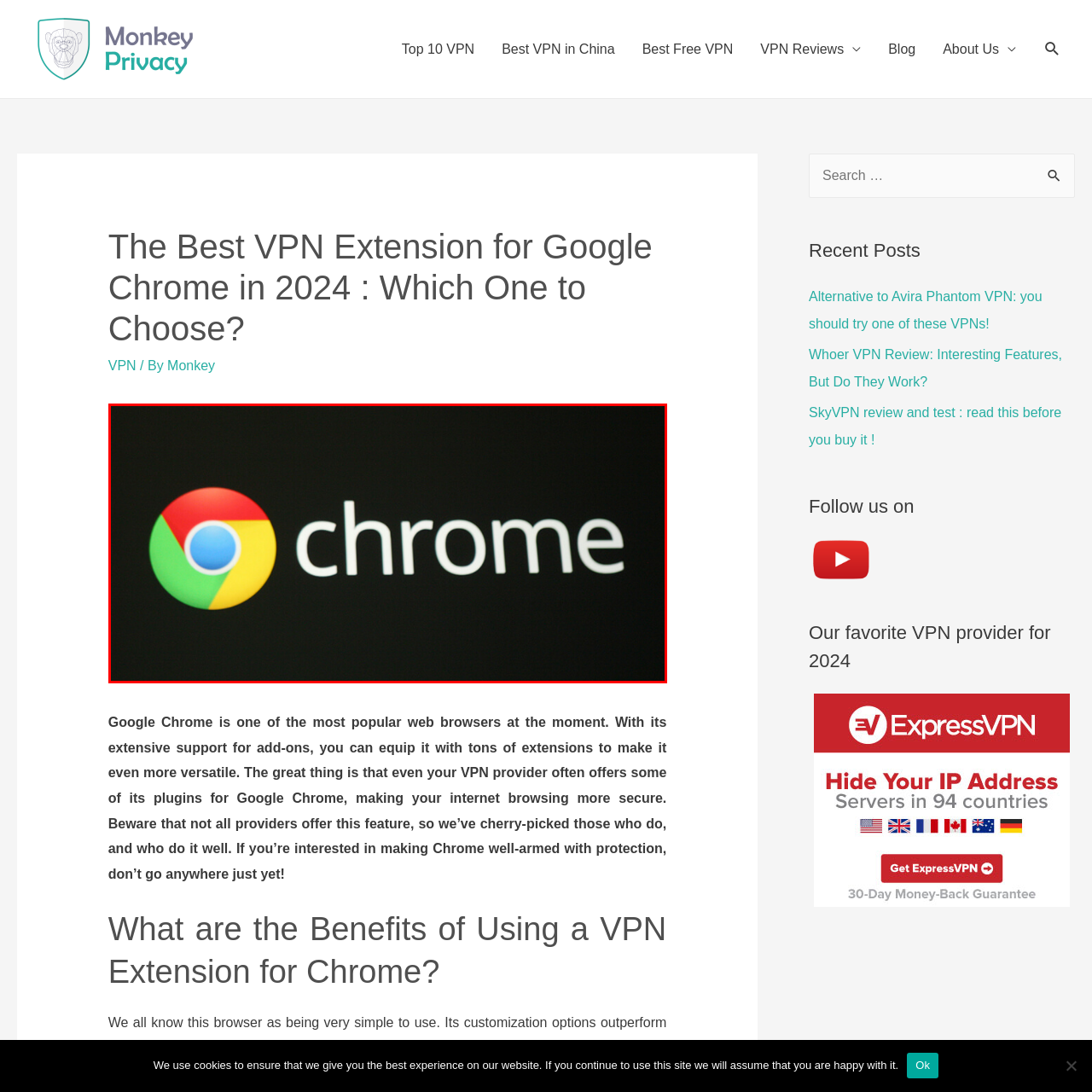Give a thorough account of what is shown in the red-encased segment of the image.

The image features the distinctive logo of Google Chrome, prominently displayed with vibrant colors. To the left of the logo is a red circle with a yellow triangle and a blue circle at the center, representing the classic Chrome emblem. Next to this vivid logo, the word "chrome" is rendered in clean, modern typography, emphasizing the browser's name. This visual represents Google Chrome as a powerful tool for internet browsing, highlighting its popularity and extensive support for various extensions, particularly VPNs, as discussed in the associated article regarding the best VPN extensions for Chrome in 2021.